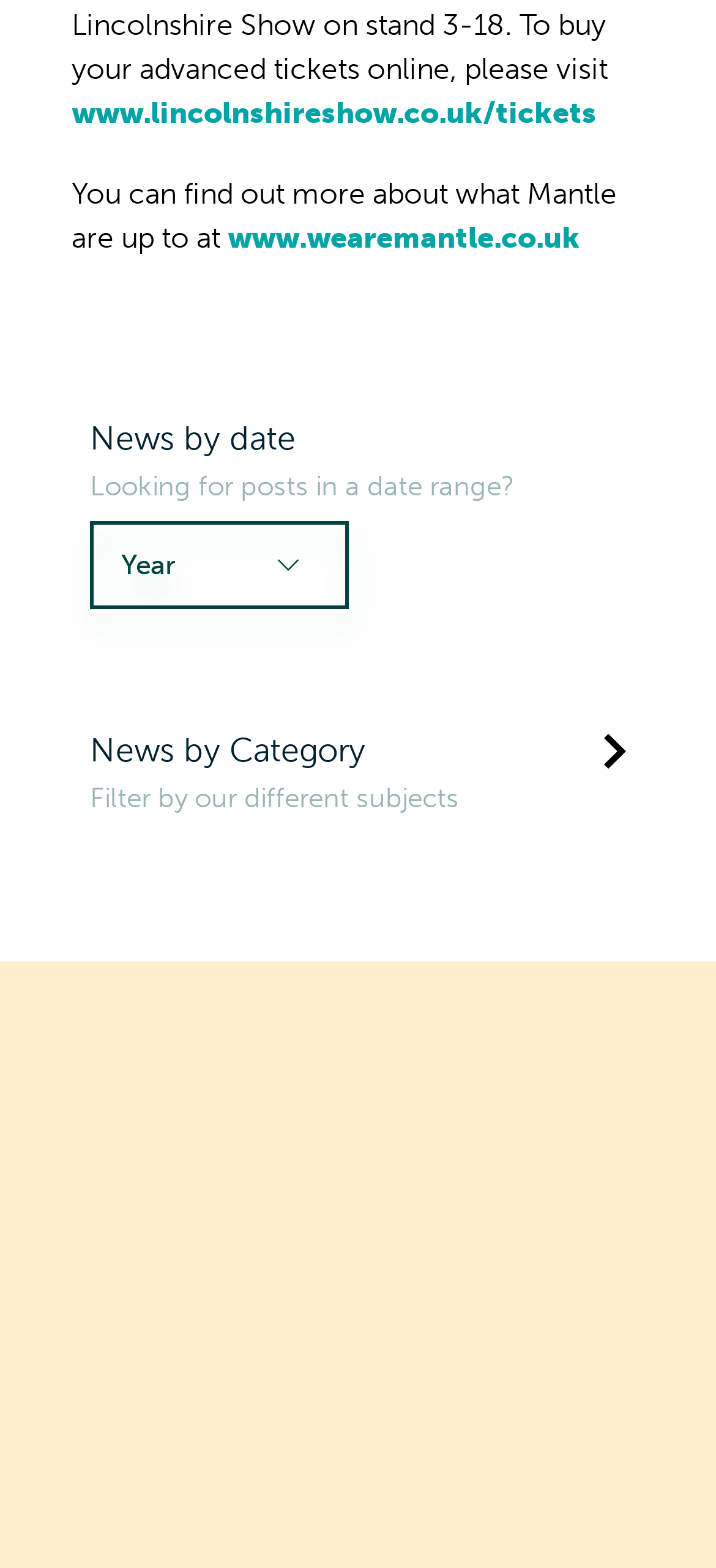What is the purpose of the 'Looking for posts in a date range?' text?
Please answer the question with a single word or phrase, referencing the image.

Guide users